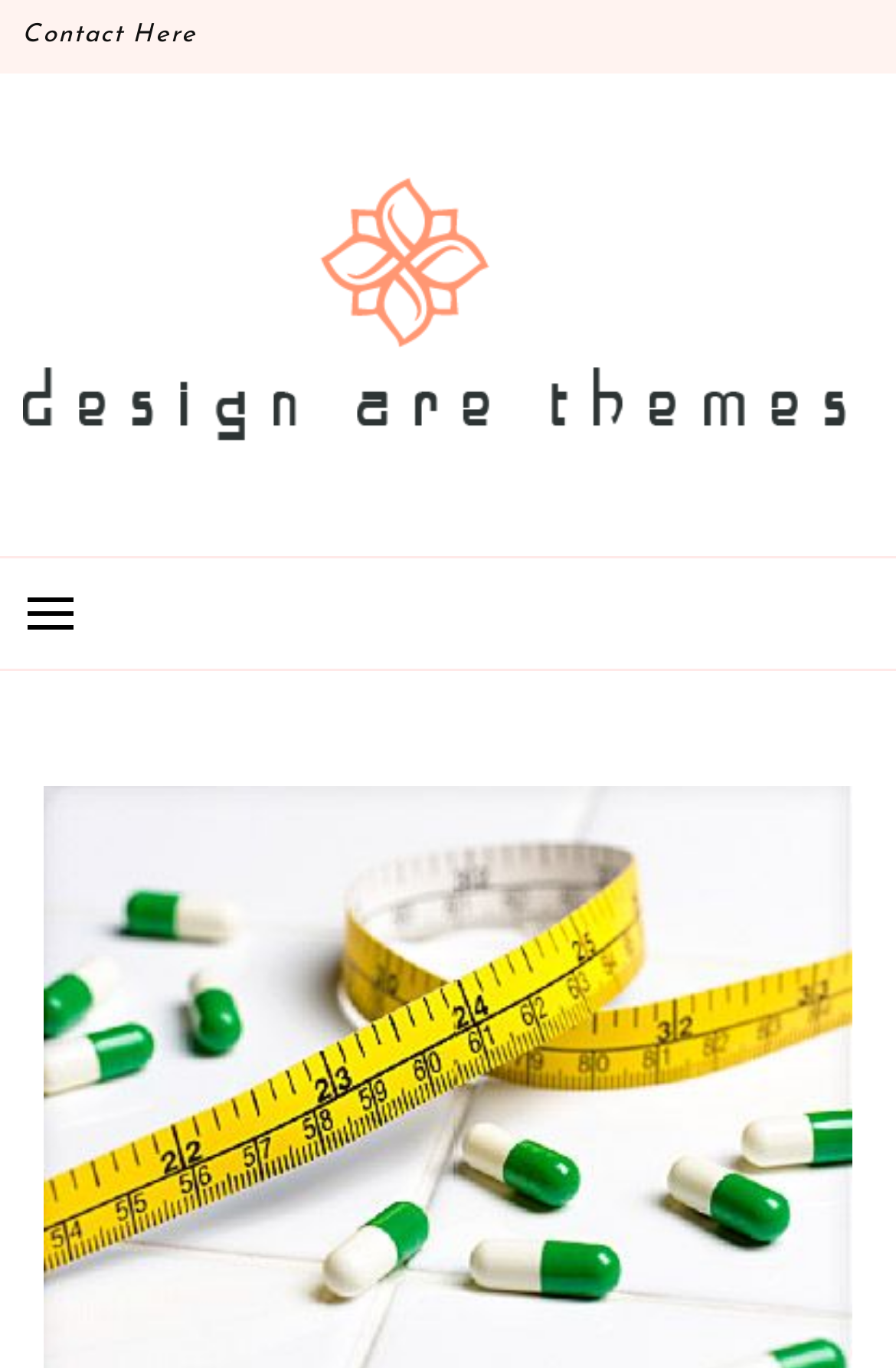Using the provided element description "parent_node: DESIGN ARE THEMES", determine the bounding box coordinates of the UI element.

[0.025, 0.31, 0.975, 0.332]